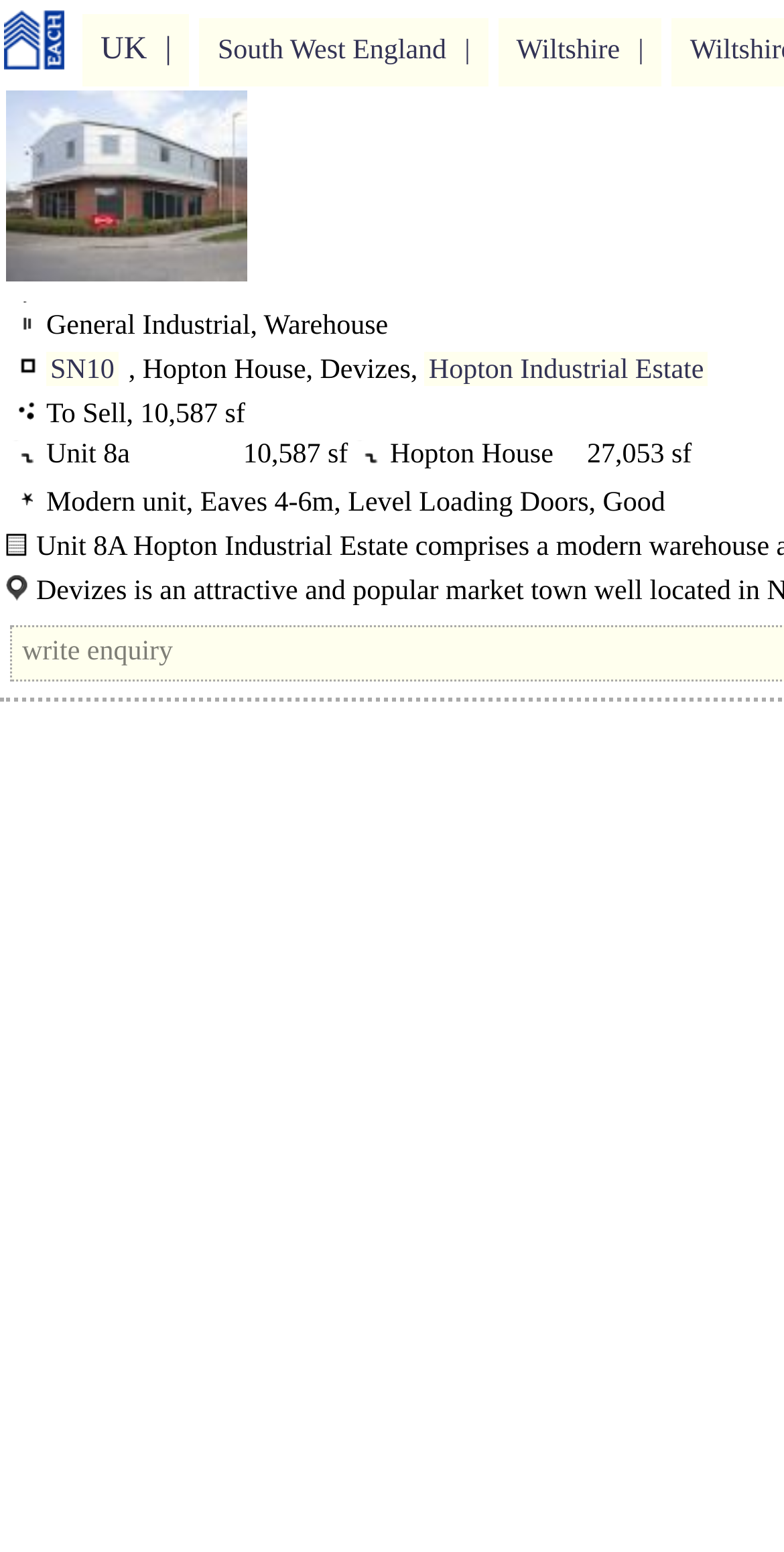Identify the bounding box for the described UI element: "EMERGENCY-MEDICINE".

None